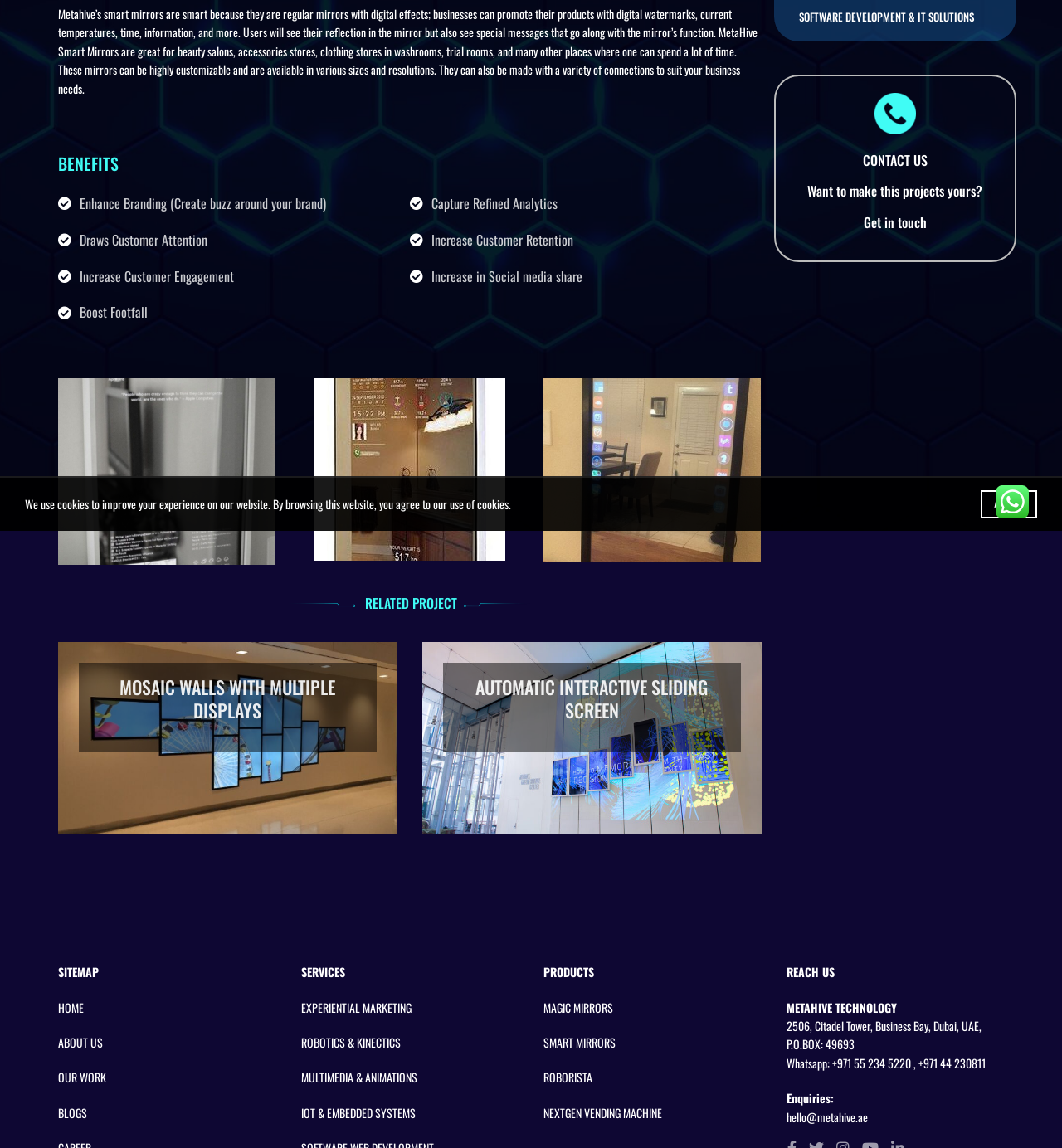Determine the bounding box coordinates in the format (top-left x, top-left y, bottom-right x, bottom-right y). Ensure all values are floating point numbers between 0 and 1. Identify the bounding box of the UI element described by: MOSAIC WALLS WITH MULTIPLE DISPLAYS

[0.055, 0.559, 0.374, 0.727]